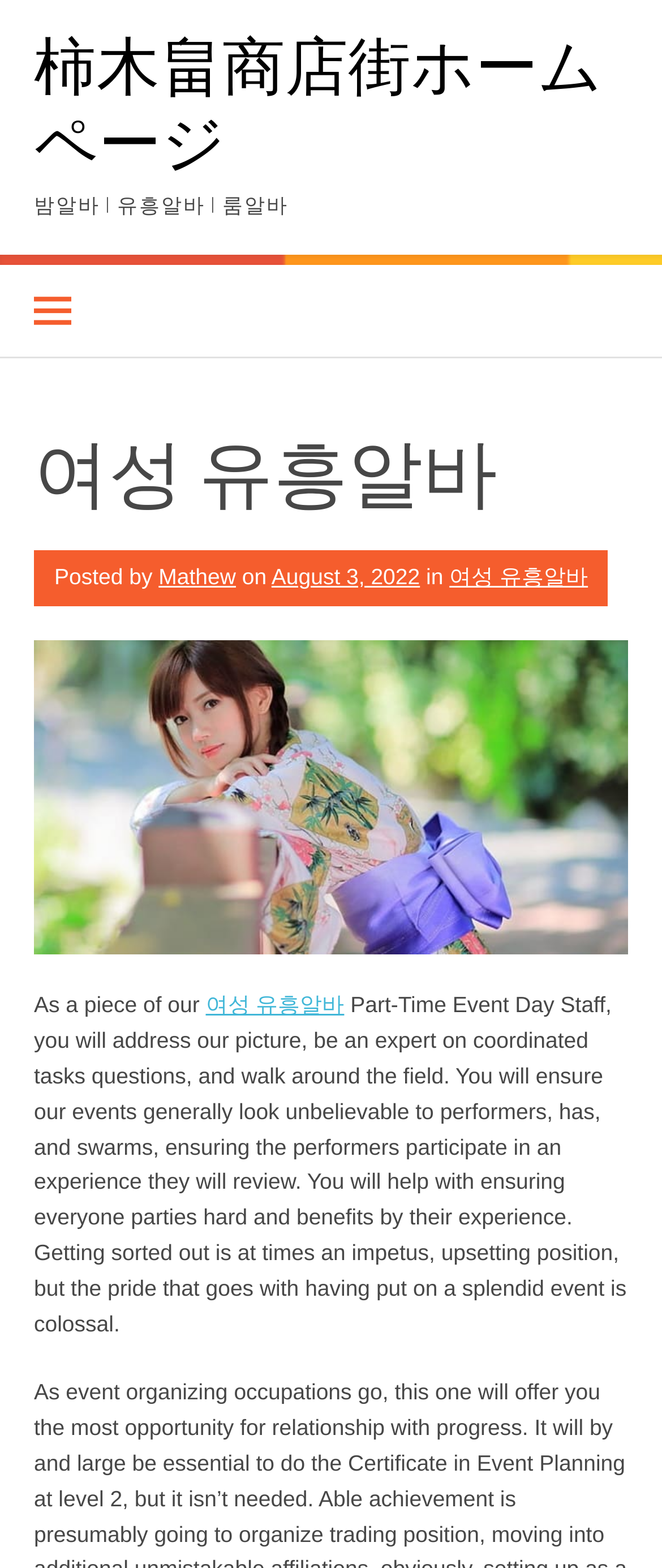What is the main responsibility of the job?
Based on the screenshot, answer the question with a single word or phrase.

Ensure events look unbelievable